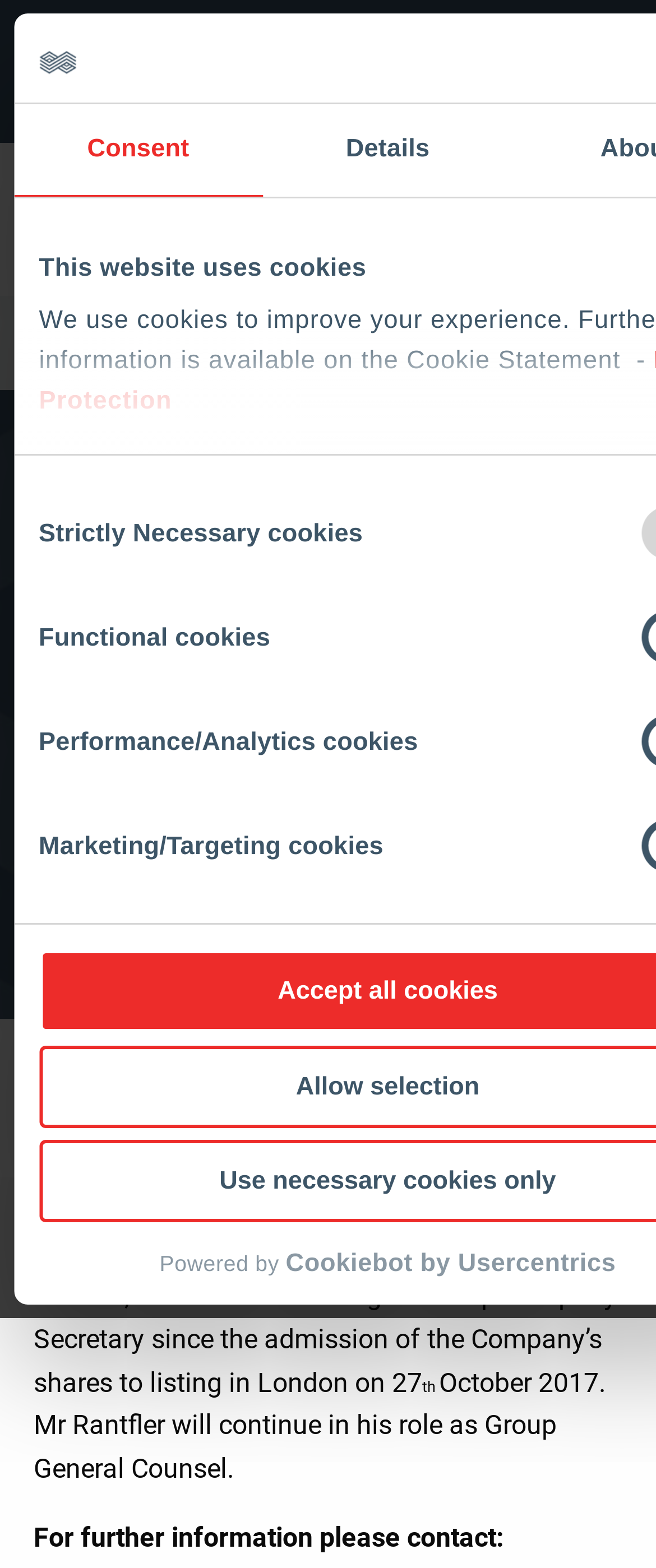Identify and provide the text of the main header on the webpage.

Company Secretary Announcement